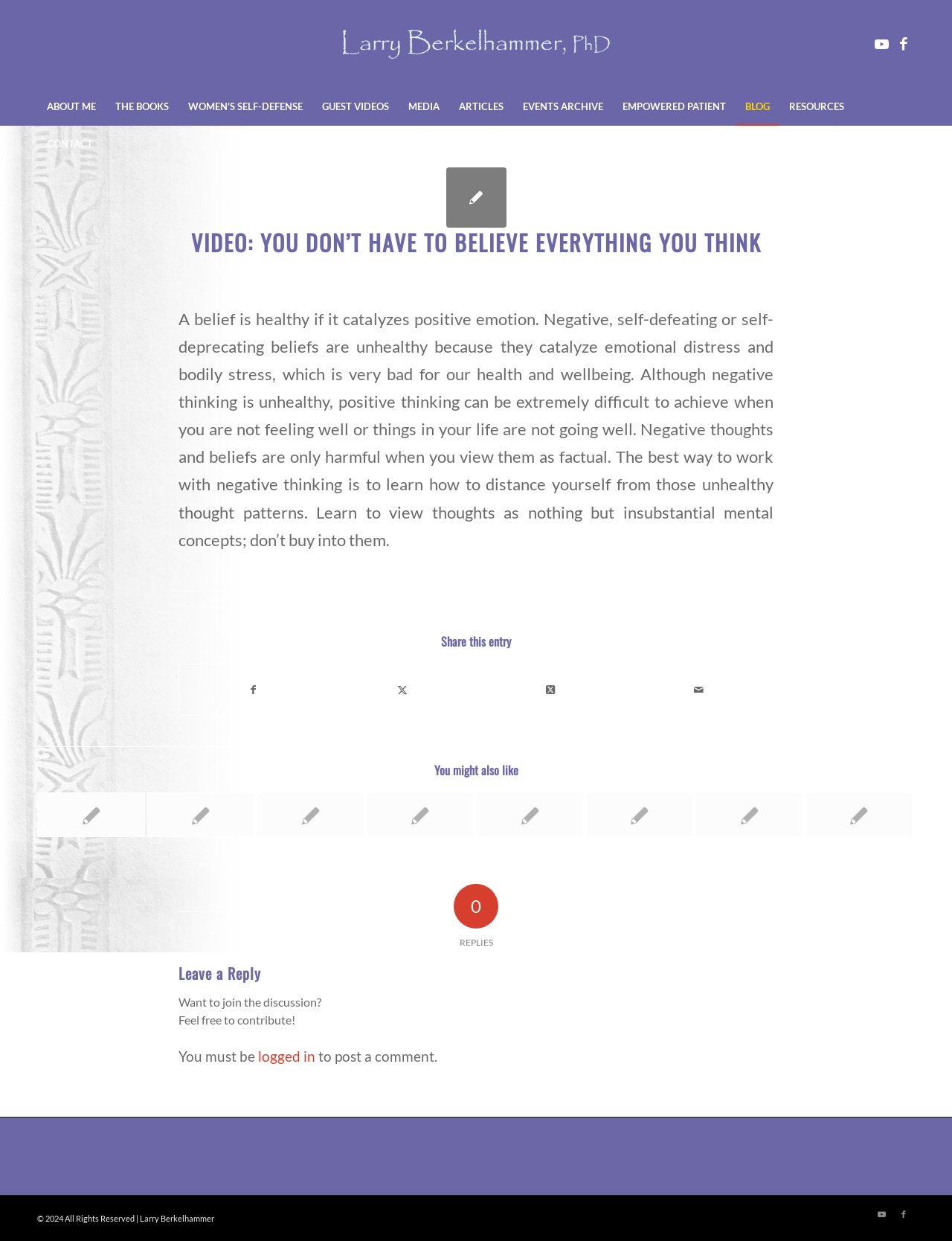Pinpoint the bounding box coordinates of the clickable area necessary to execute the following instruction: "Watch the video". The coordinates should be given as four float numbers between 0 and 1, namely [left, top, right, bottom].

[0.468, 0.135, 0.532, 0.183]